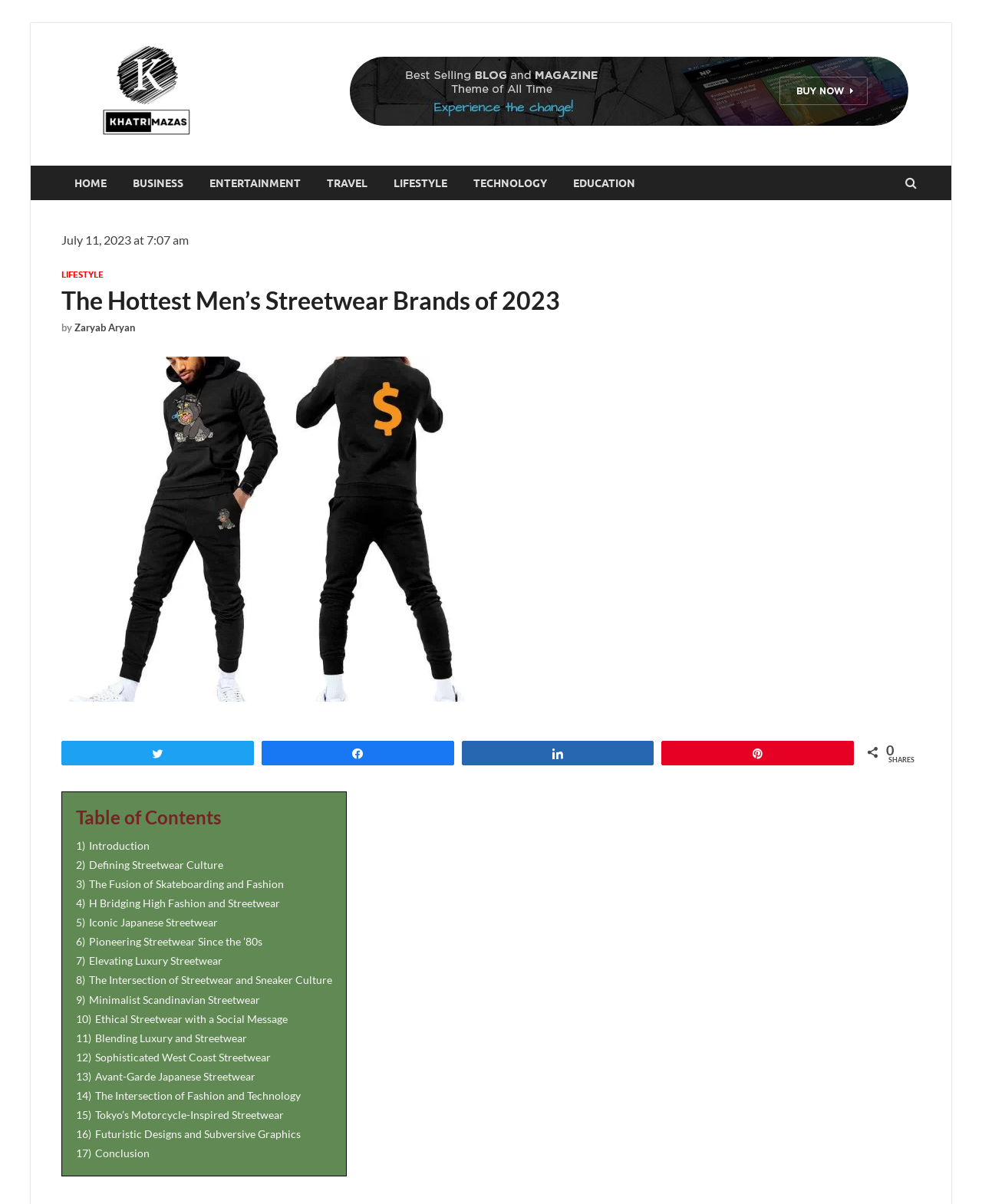What is the date of the article?
Look at the image and respond to the question as thoroughly as possible.

I looked for the date of the article and found it in the text 'July 11, 2023 at 7:07 am' located above the article title.